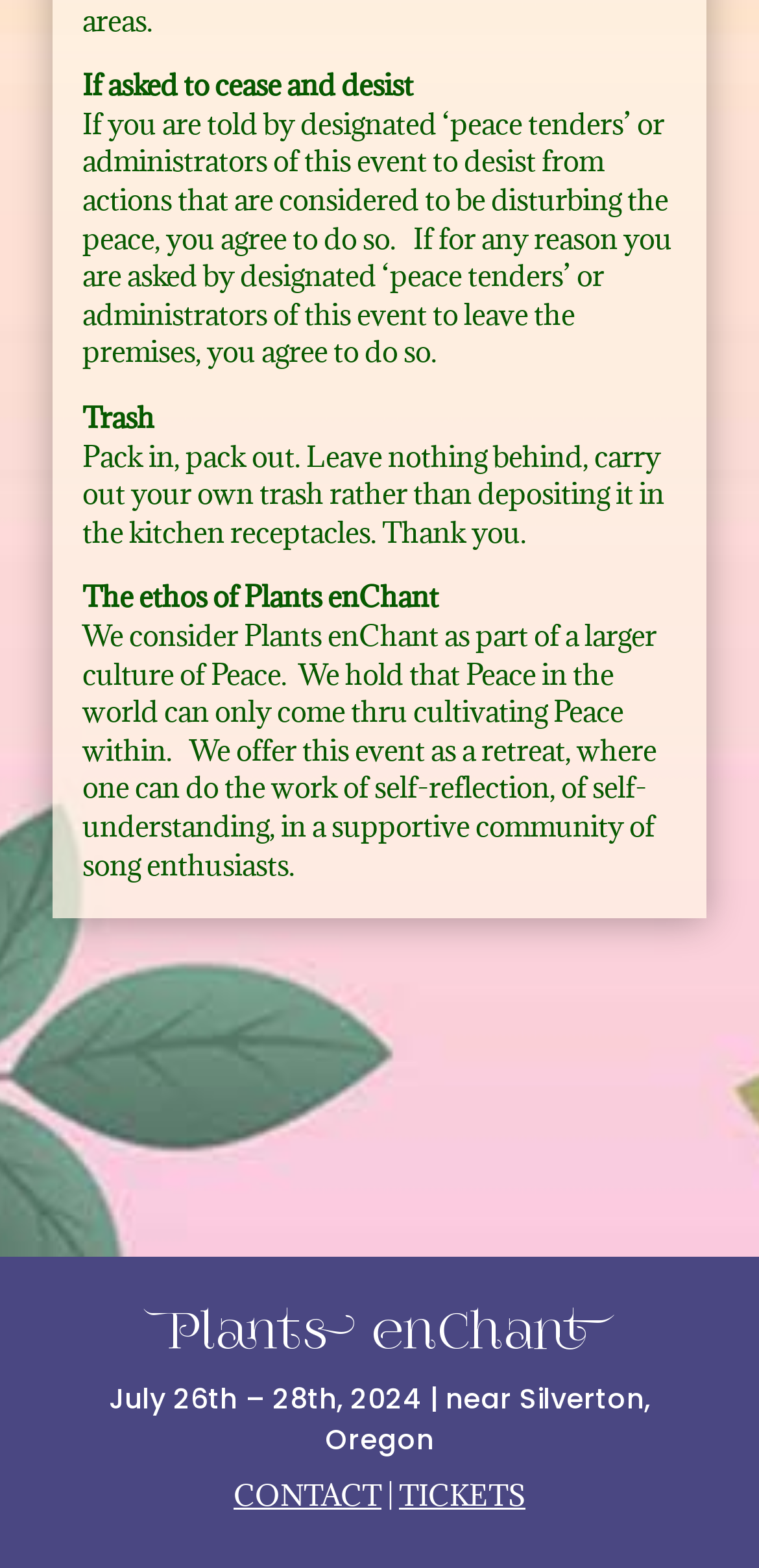Using the format (top-left x, top-left y, bottom-right x, bottom-right y), provide the bounding box coordinates for the described UI element. All values should be floating point numbers between 0 and 1: CONTACT

[0.308, 0.942, 0.503, 0.965]